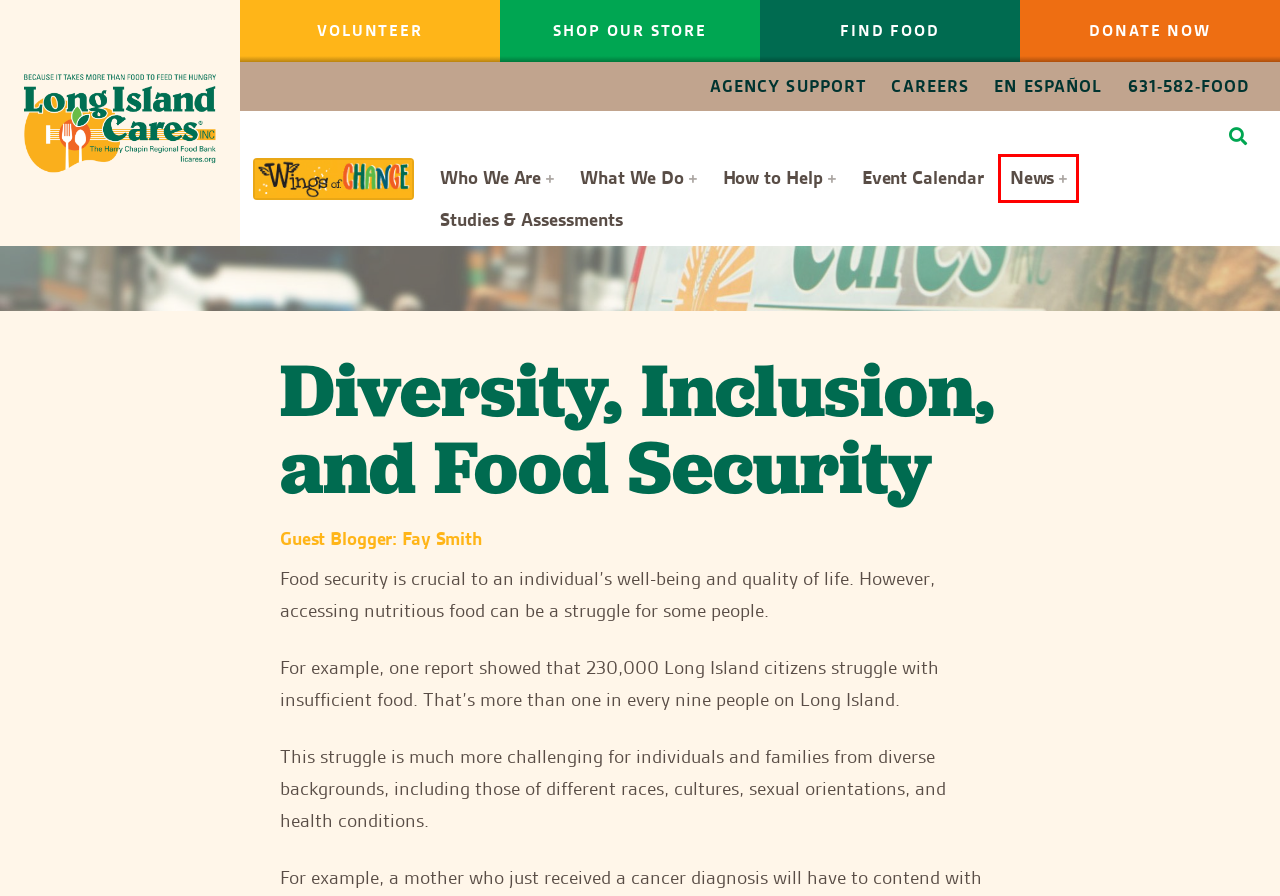Examine the screenshot of a webpage with a red bounding box around a specific UI element. Identify which webpage description best matches the new webpage that appears after clicking the element in the red bounding box. Here are the candidates:
A. Event Calendar - Long Island Cares | The Harry Chapin Food Bank
B. Wings of Change - Long Island Cares | The Harry Chapin Food Bank
C. Who We Are - Long Island Cares | The Harry Chapin Food Bank
D. Home - Agency Support | Long Island Cares | The Harry Chapin Food Bank
E. Find Food - Long Island Cares | The Harry Chapin Food Bank
F. Donate Now - Long Island Cares | The Harry Chapin Food Bank
G. News - Long Island Cares | The Harry Chapin Food Bank
H. LICares_Studies - Long Island Cares | The Harry Chapin Food Bank

G